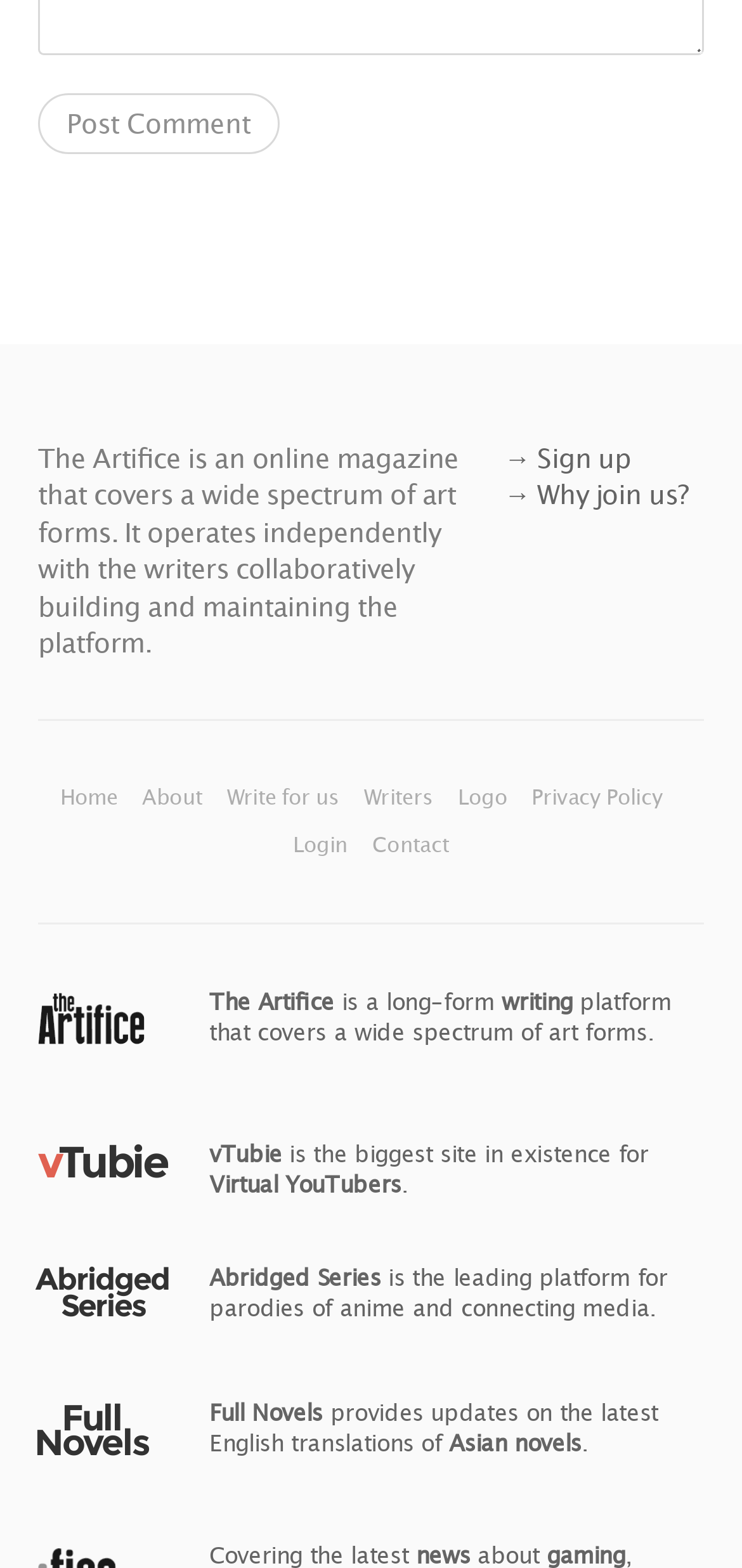Based on the provided description, "Zahra", find the bounding box of the corresponding UI element in the screenshot.

None